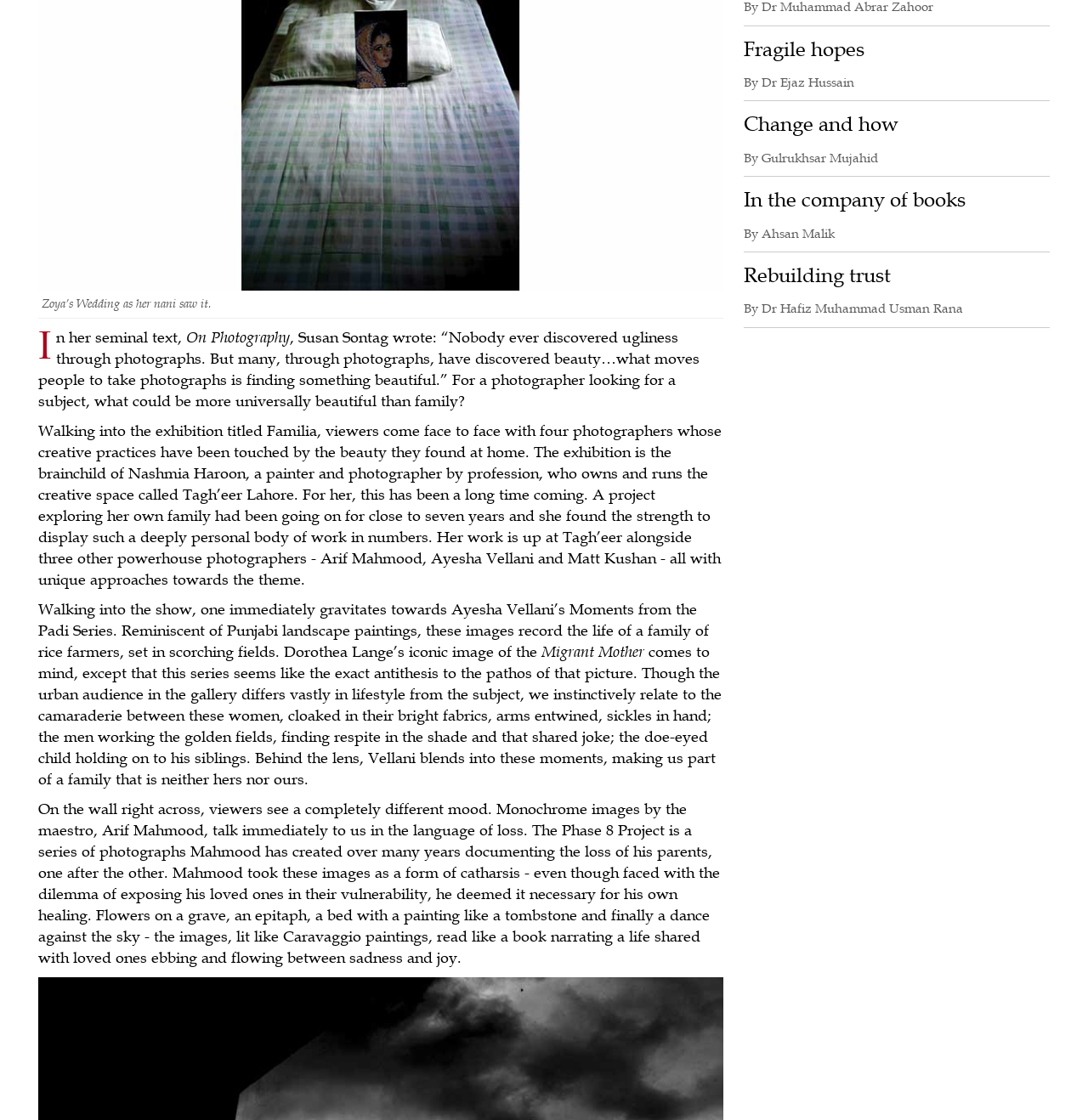Predict the bounding box of the UI element based on the description: "By Gulrukhsar Mujahid". The coordinates should be four float numbers between 0 and 1, formatted as [left, top, right, bottom].

[0.684, 0.134, 0.807, 0.148]